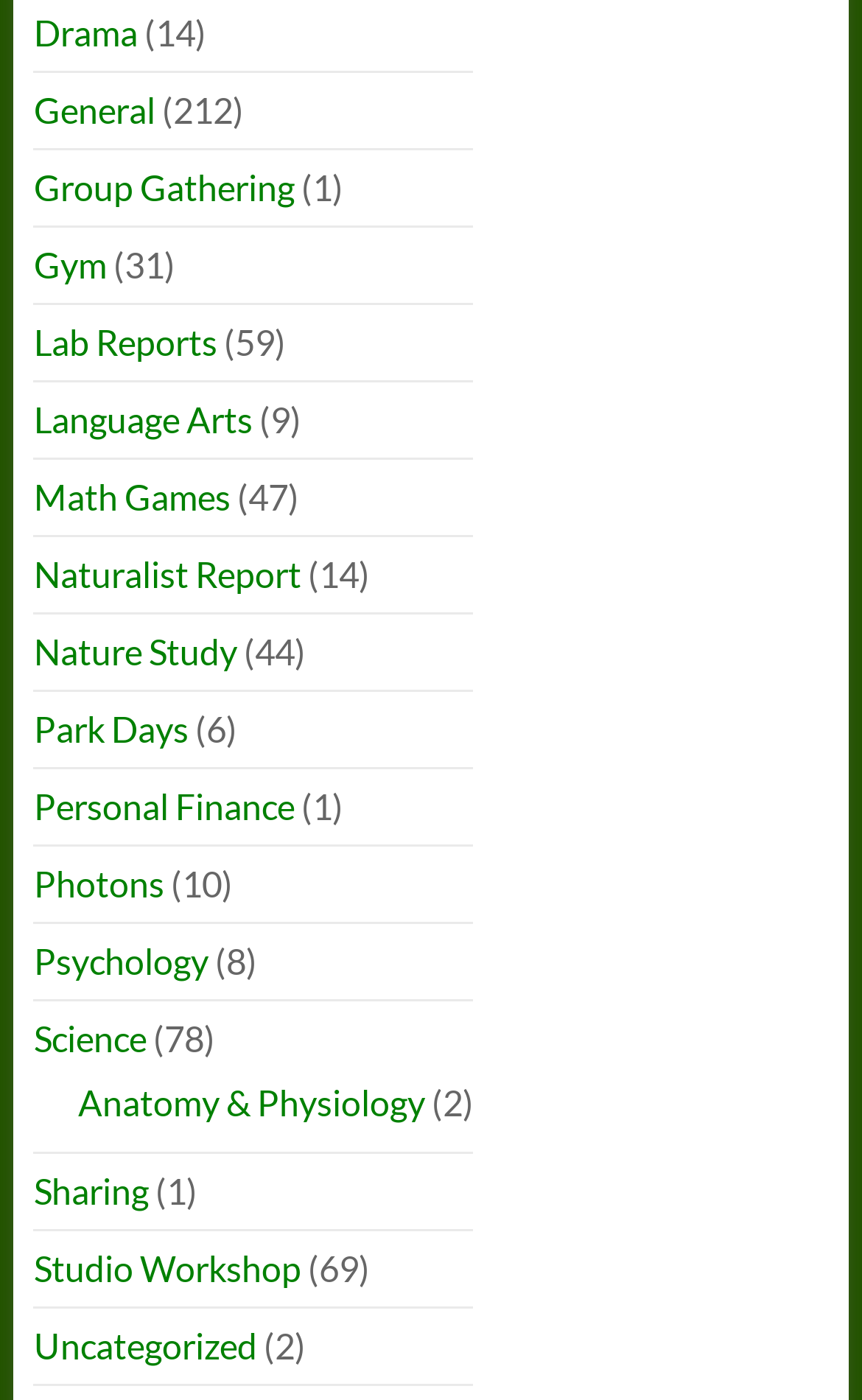Locate the bounding box coordinates of the clickable area to execute the instruction: "Check out Science". Provide the coordinates as four float numbers between 0 and 1, represented as [left, top, right, bottom].

[0.039, 0.727, 0.17, 0.757]